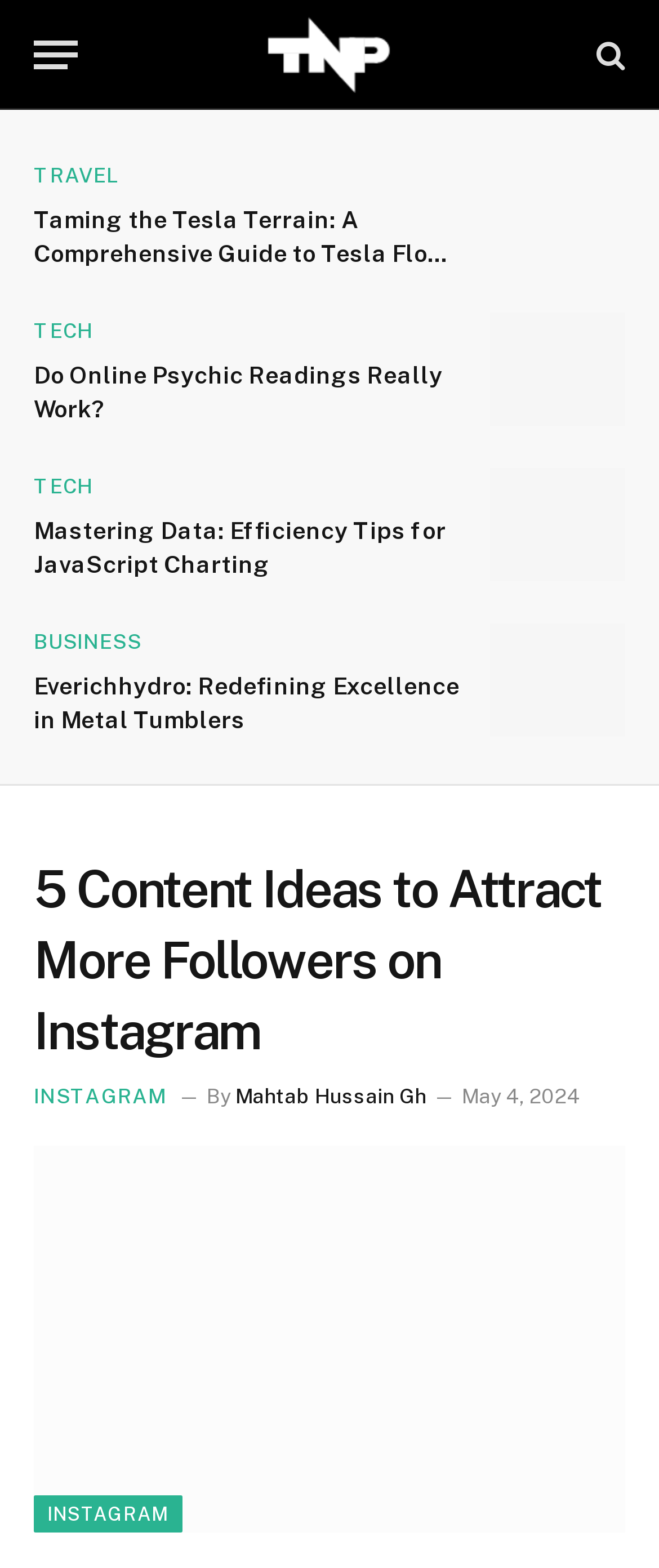What is the category of the article 'Everichhydro: Redefining Excellence in Metal Tumblers'?
From the screenshot, provide a brief answer in one word or phrase.

BUSINESS